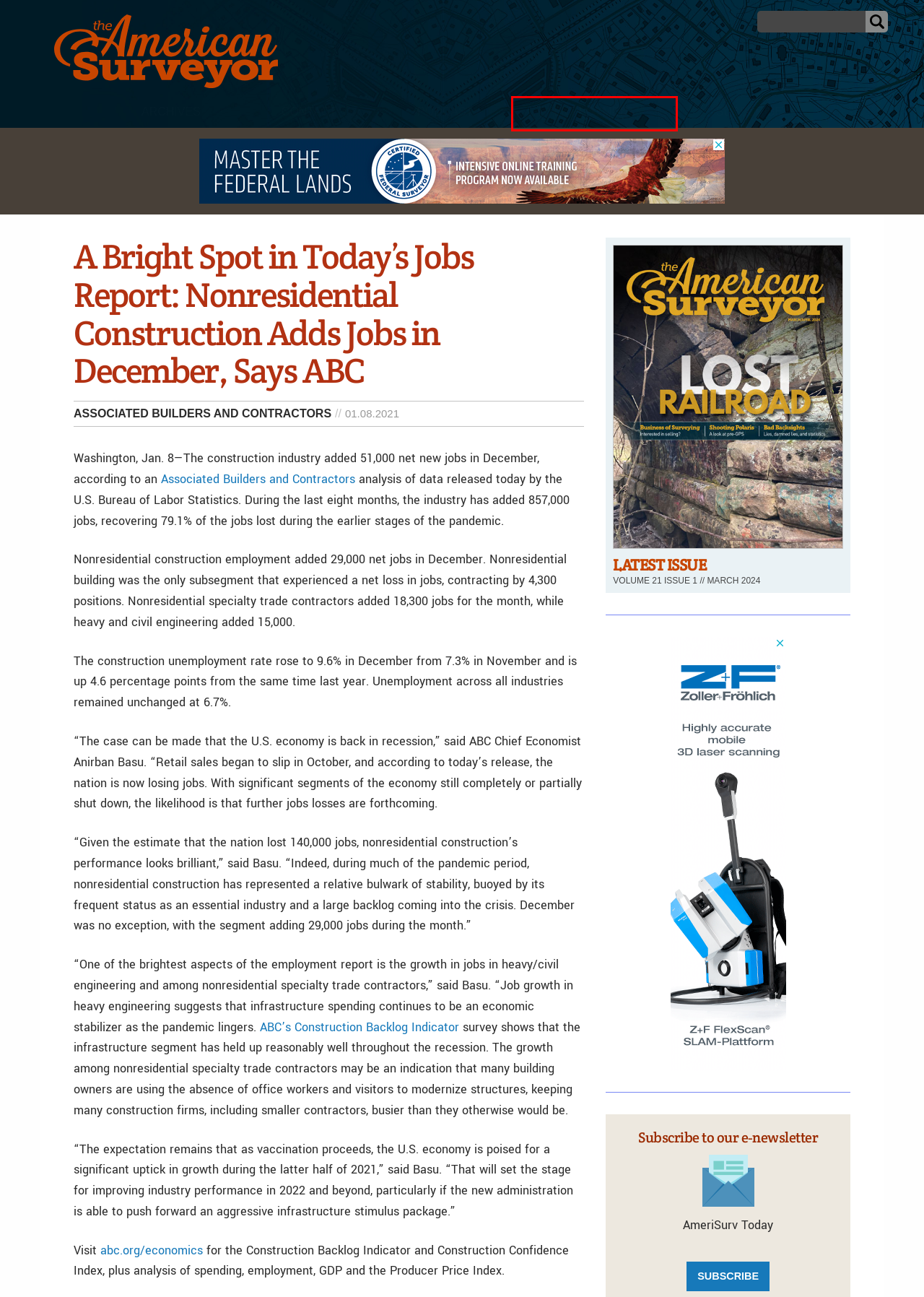You have a screenshot of a webpage with a red bounding box around a UI element. Determine which webpage description best matches the new webpage that results from clicking the element in the bounding box. Here are the candidates:
A. Volume 21 Issue 1 Archives - The American Surveyor
B. Everything is Somewhere Podcast - The American Surveyor
C. Subscribe to American Surveyor - The American Surveyor
D. Contact Amerisurv - Let's talk! - The American Surveyor
E. Archives - The American Surveyor
F. Welcome to GeoJobs.BIZ GIS, mapping, and surveying Jobs
G. Privacy Statement - The American Surveyor
H. Home - The American Surveyor

F